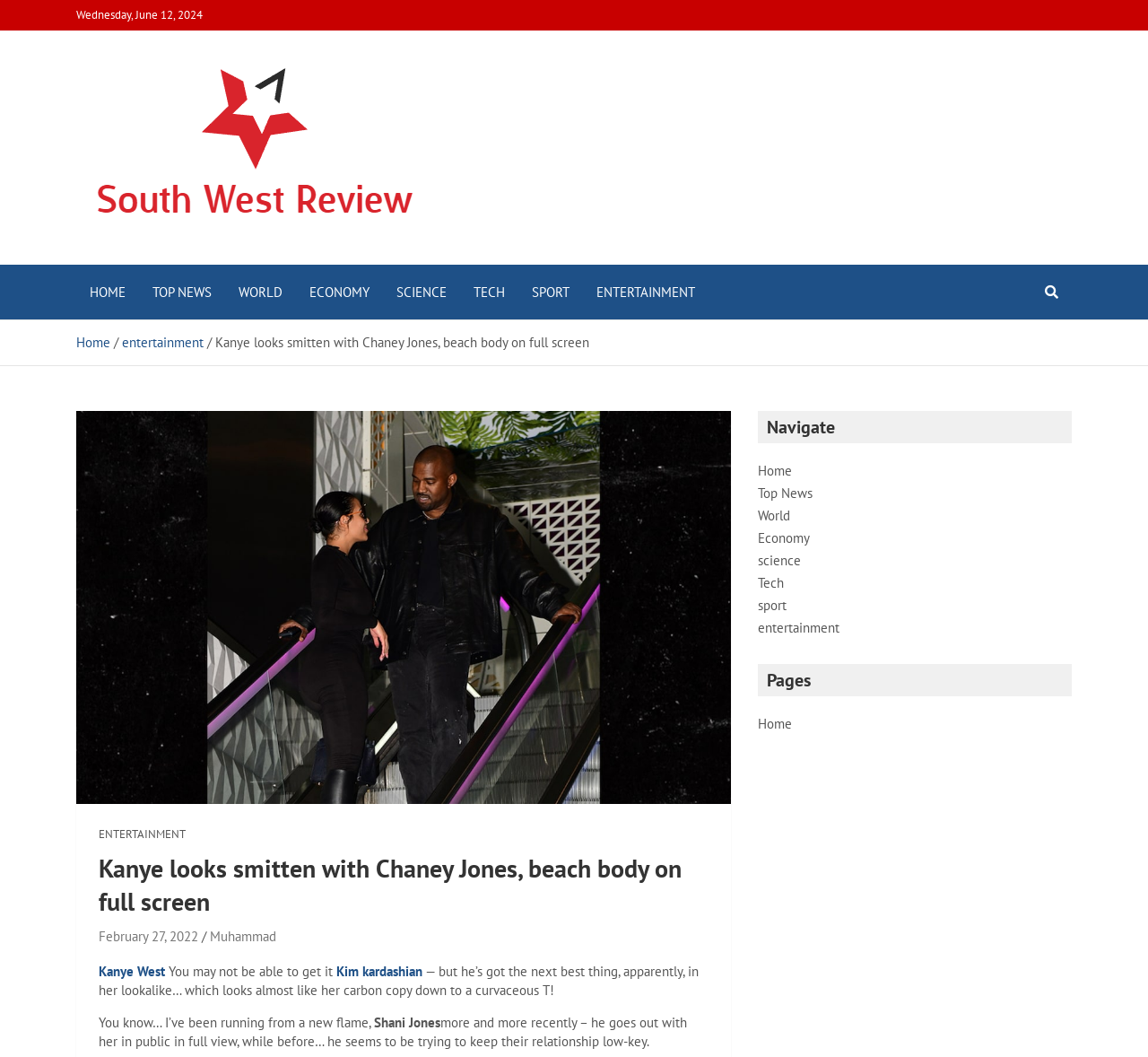Identify the bounding box of the UI component described as: "parent_node: South West Review".

[0.066, 0.055, 0.373, 0.077]